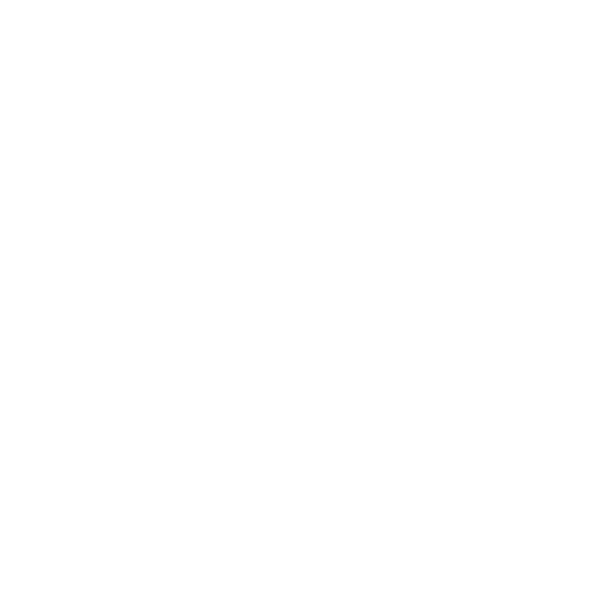Describe all the important aspects and features visible in the image.

This image represents a "shower trolley," a medical device commonly used in healthcare settings. Showcasing a sleek design, the trolley is typically equipped with features that facilitate the safe transport of patients, especially those with limited mobility. The functionality of the shower trolley is optimized for comfort and hygiene, making it an essential tool for caregivers. The design aims to enhance patient dignity while ensuring efficiency in patient care. It serves a critical role in maintaining safety with its ergonomic structure and reliable materials.